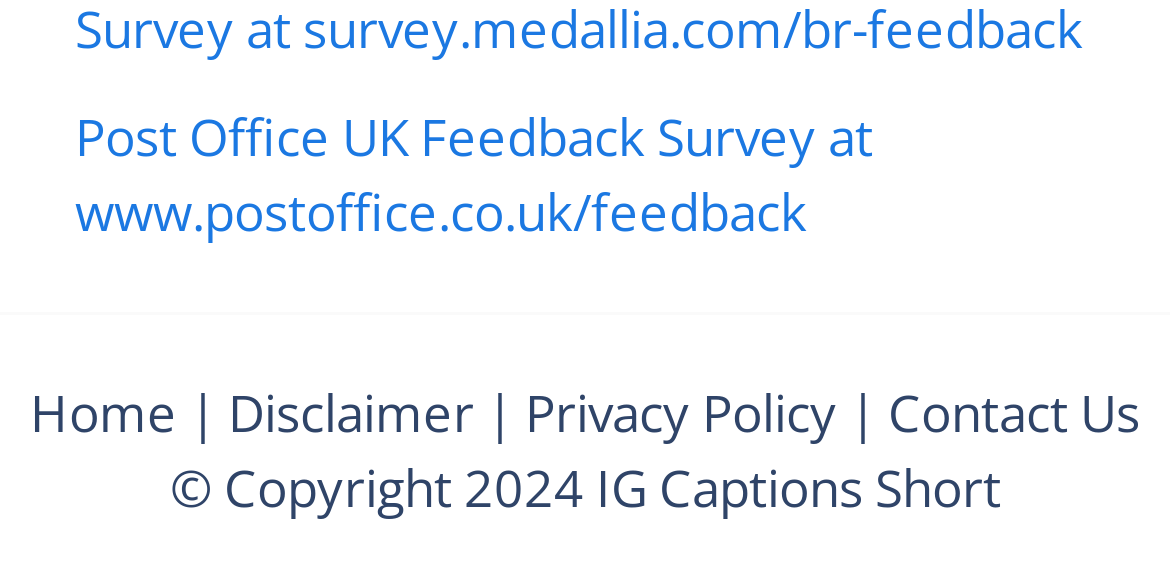How many links are present in the footer section?
Please answer the question with a detailed and comprehensive explanation.

The footer section has links to 'Home', 'Disclaimer', 'Privacy Policy', 'Contact Us', and 'IG Captions Short', which makes a total of 5 links.